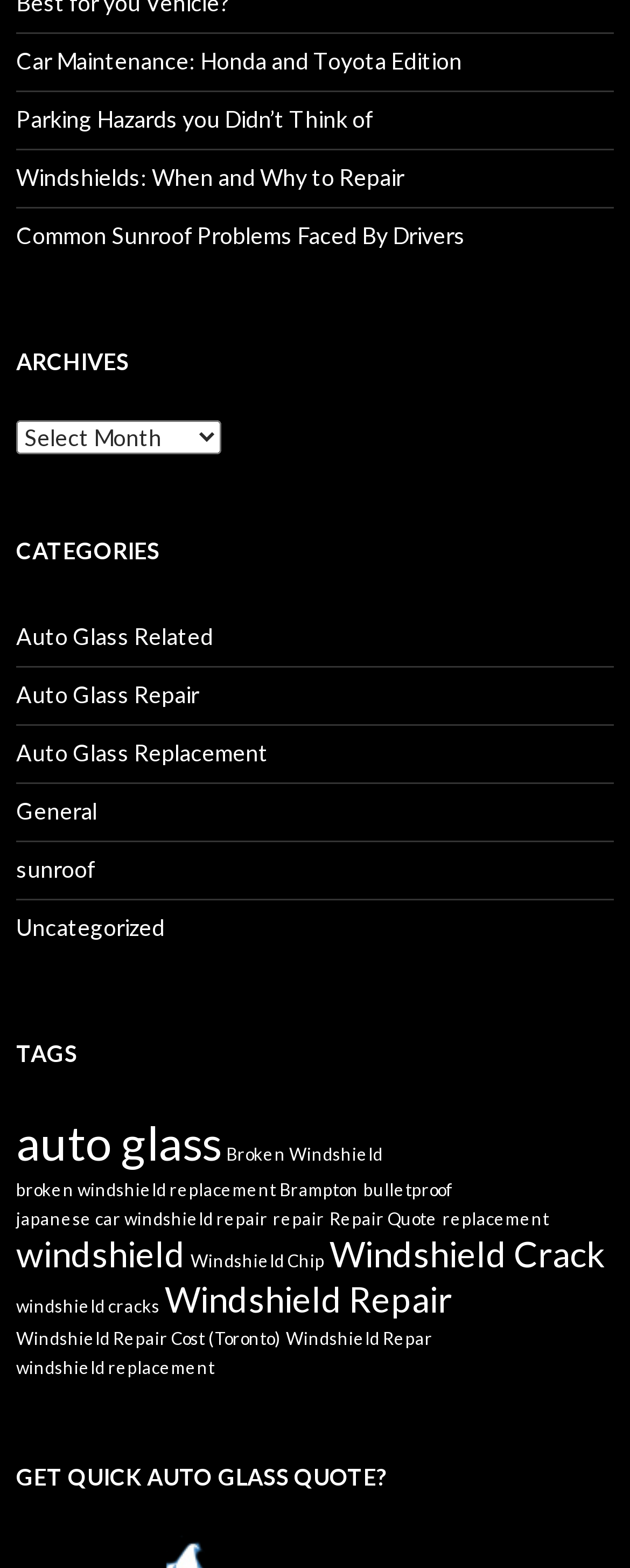Bounding box coordinates should be provided in the format (top-left x, top-left y, bottom-right x, bottom-right y) with all values between 0 and 1. Identify the bounding box for this UI element: Windshield Crack

[0.523, 0.785, 0.962, 0.813]